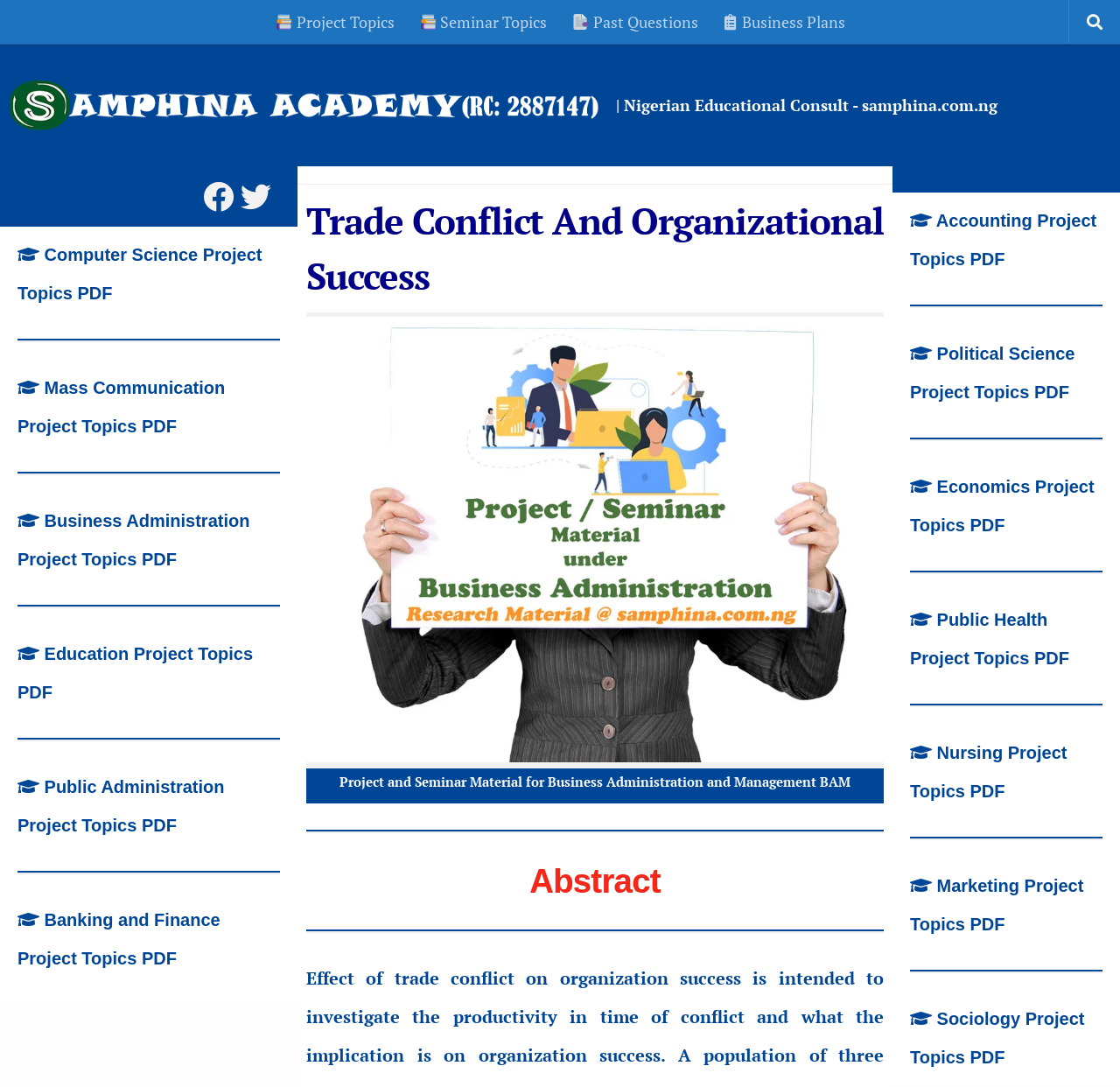Please identify the bounding box coordinates of the region to click in order to complete the task: "View Business Administration Project Topics PDF". The coordinates must be four float numbers between 0 and 1, specified as [left, top, right, bottom].

[0.016, 0.47, 0.223, 0.523]